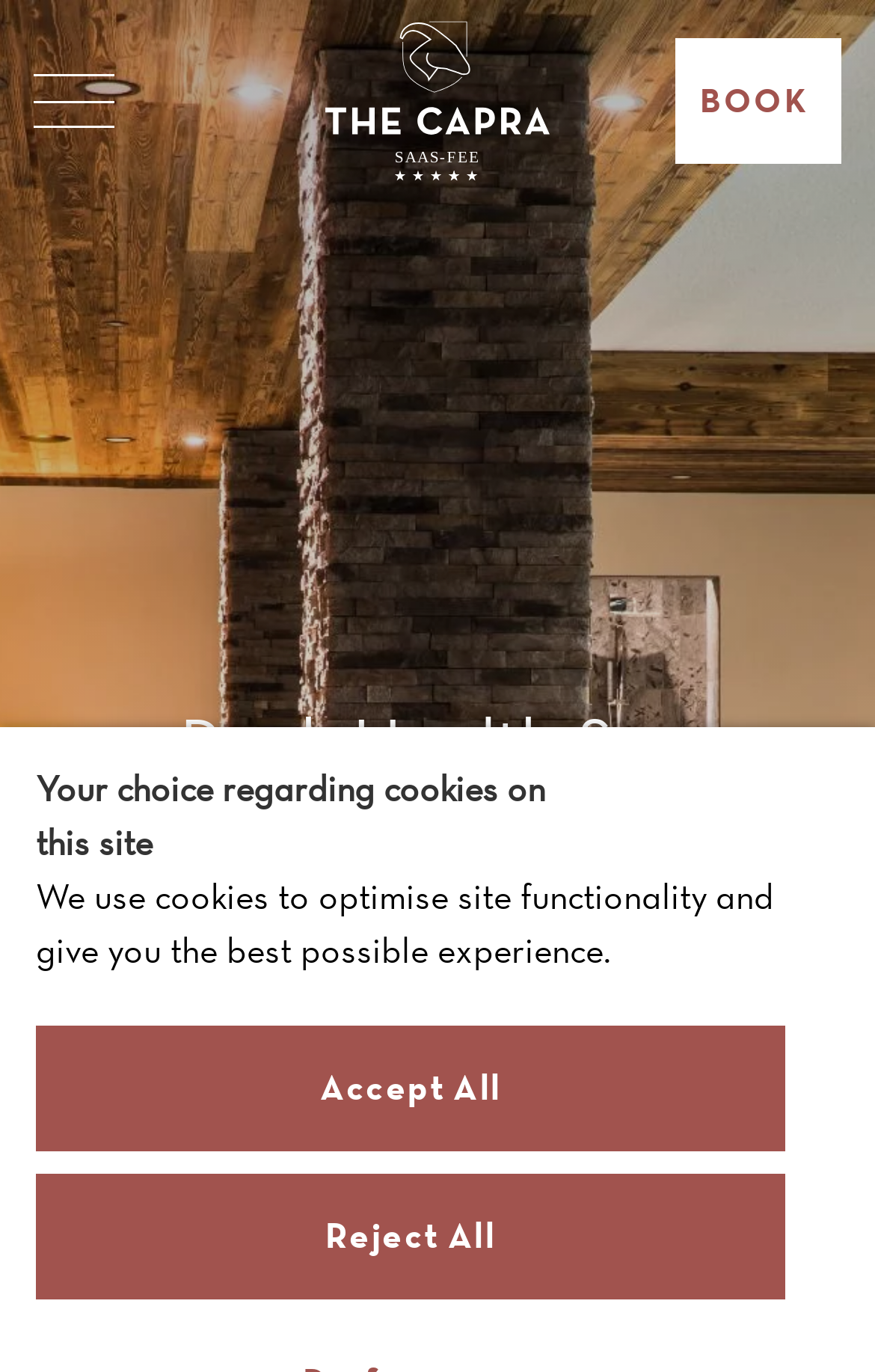What is the name of the spa?
Answer the question using a single word or phrase, according to the image.

Peak Health Spa